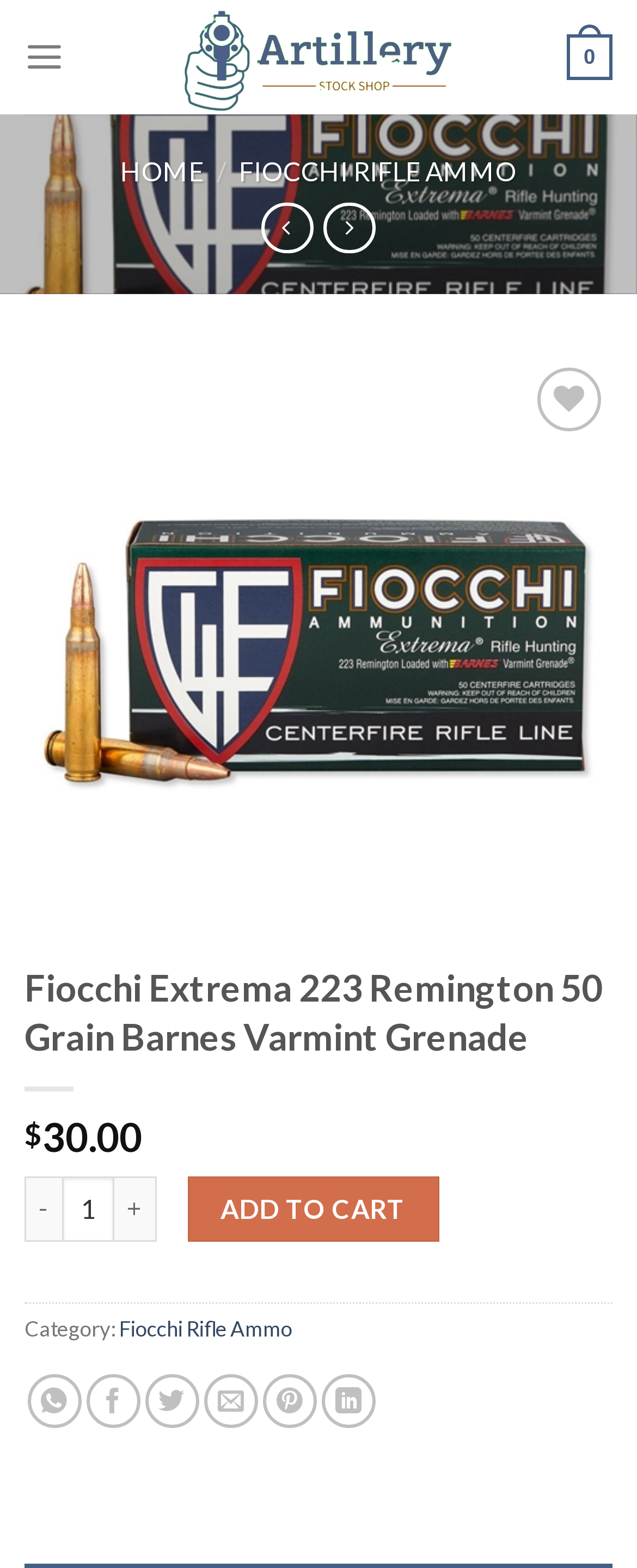Based on the element description: "parent_node: Add to wishlist aria-label="Wishlist"", identify the bounding box coordinates for this UI element. The coordinates must be four float numbers between 0 and 1, listed as [left, top, right, bottom].

[0.844, 0.235, 0.944, 0.275]